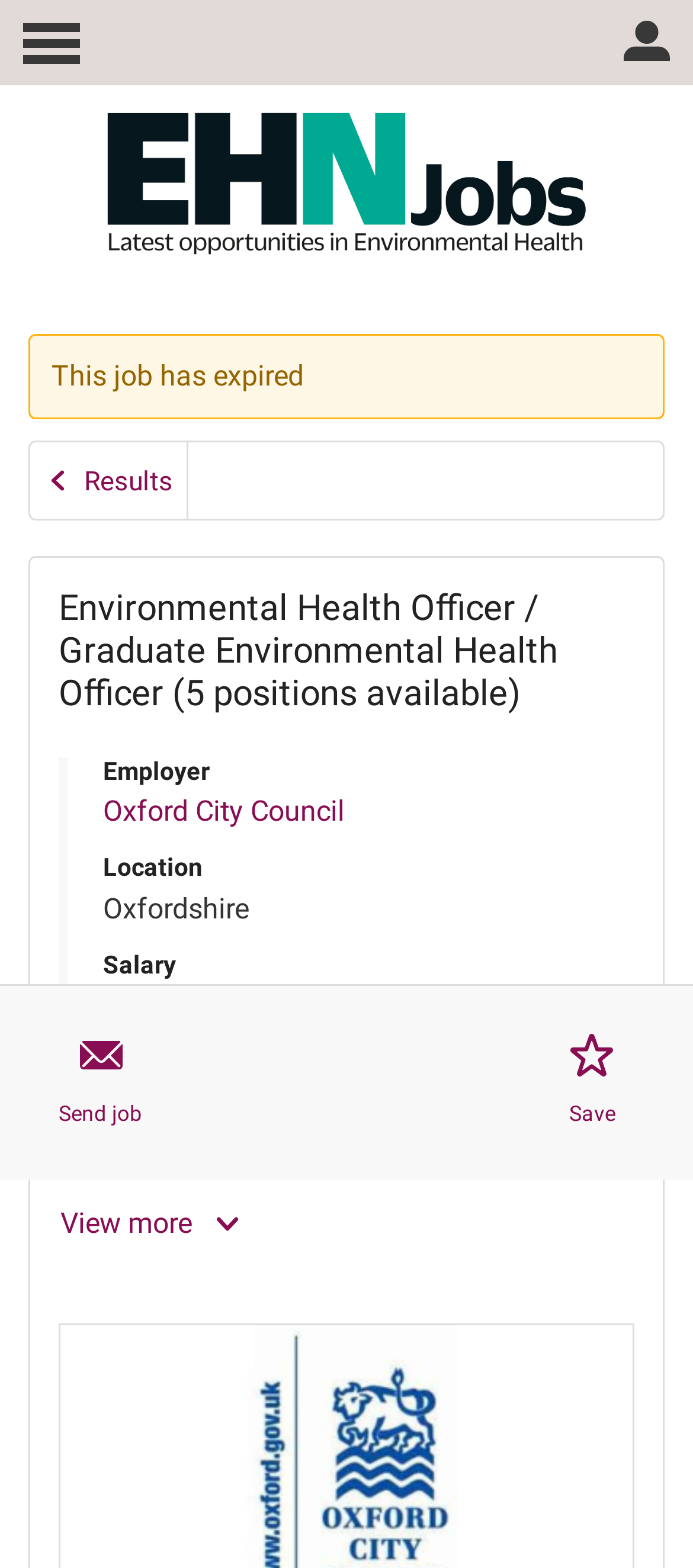Give a one-word or short-phrase answer to the following question: 
What is the location of this job?

Oxfordshire